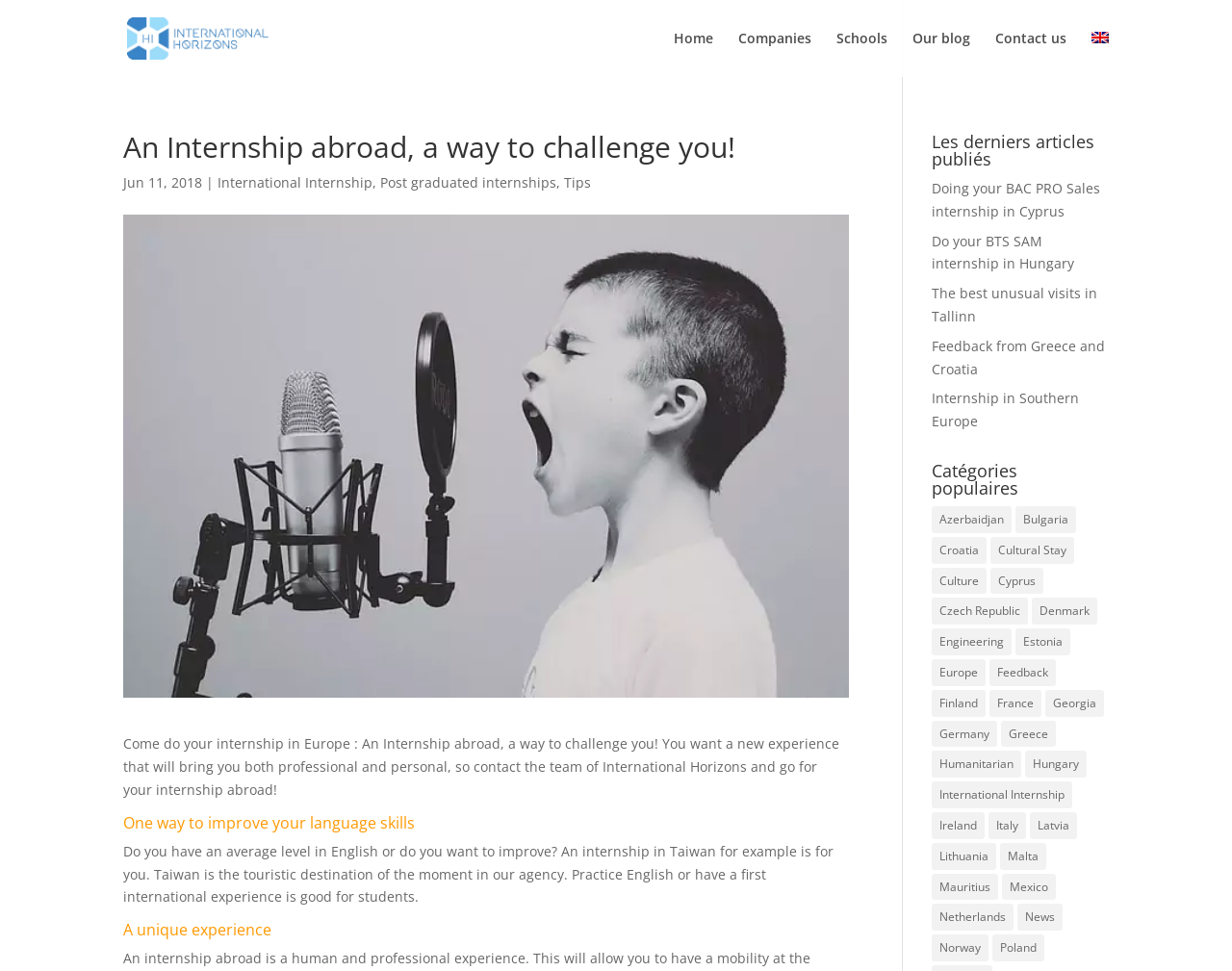Use the details in the image to answer the question thoroughly: 
What is the purpose of the internship mentioned in the webpage?

According to the webpage, the purpose of the internship is to bring both professional and personal growth, as stated in the text 'You want a new experience that will bring you both professionally and personally'.